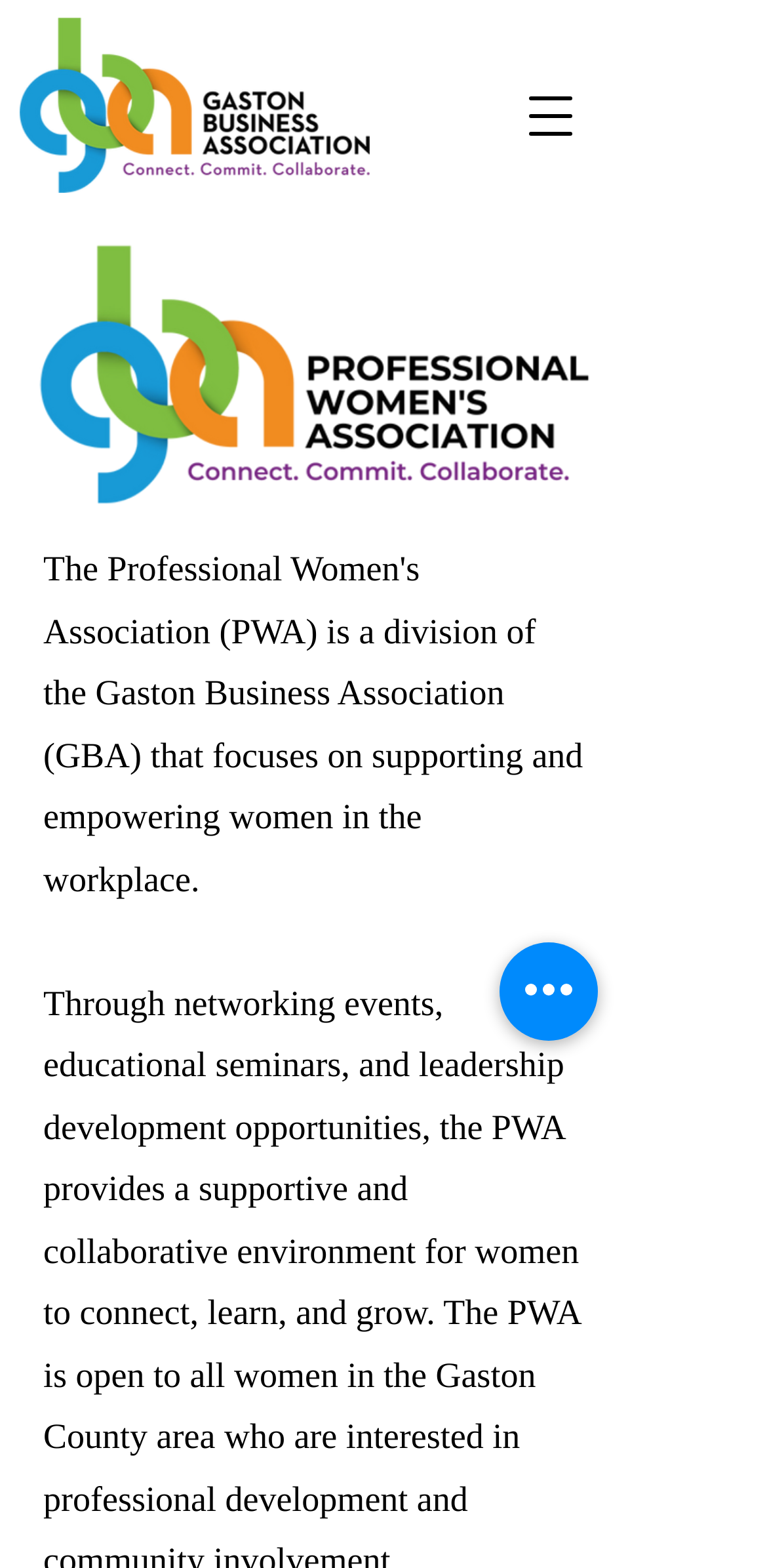Predict the bounding box coordinates for the UI element described as: "aria-label="Open navigation menu"". The coordinates should be four float numbers between 0 and 1, presented as [left, top, right, bottom].

[0.667, 0.049, 0.769, 0.099]